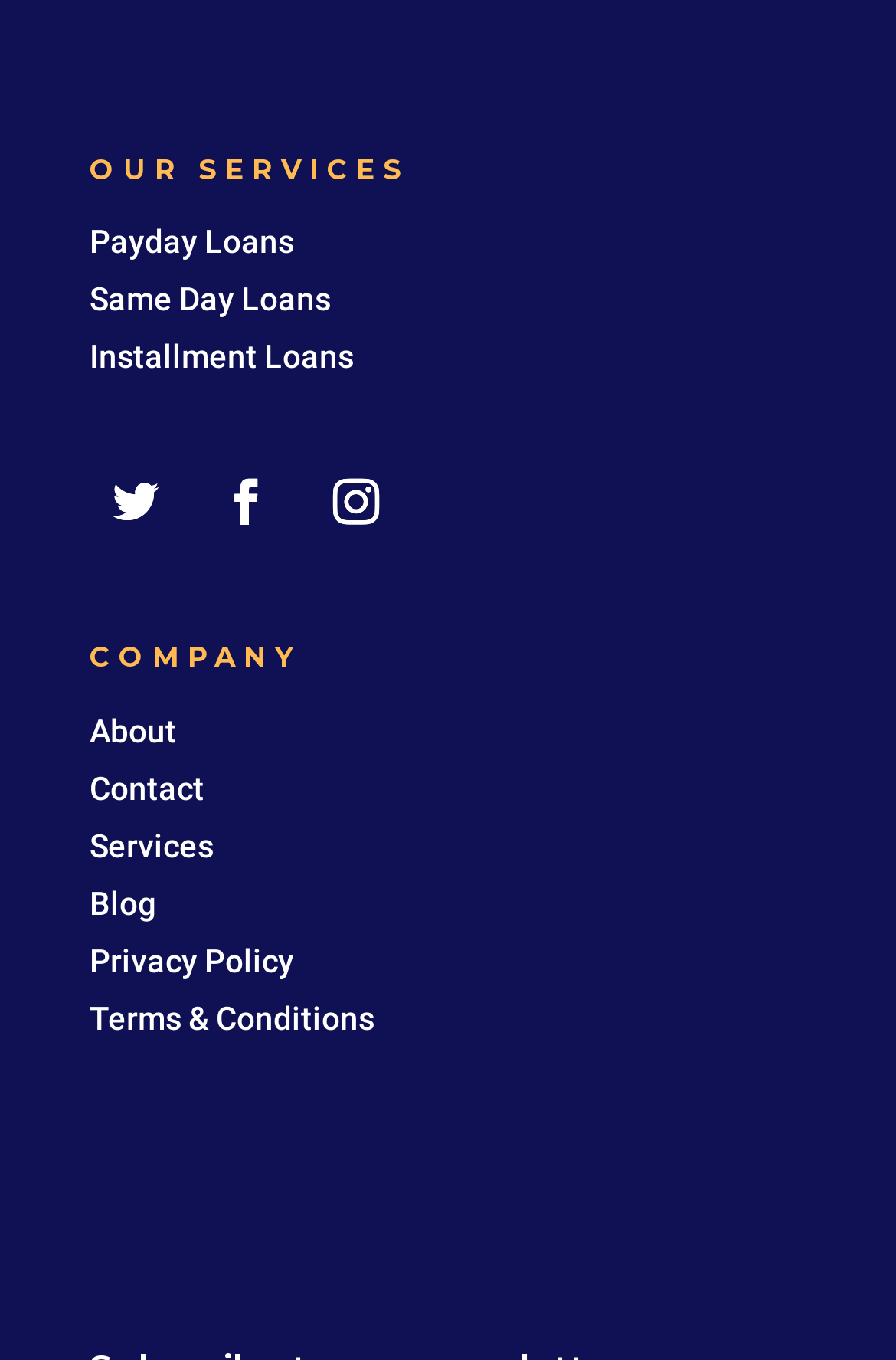Identify the bounding box coordinates of the area that should be clicked in order to complete the given instruction: "Read the Privacy Policy". The bounding box coordinates should be four float numbers between 0 and 1, i.e., [left, top, right, bottom].

[0.1, 0.693, 0.328, 0.72]